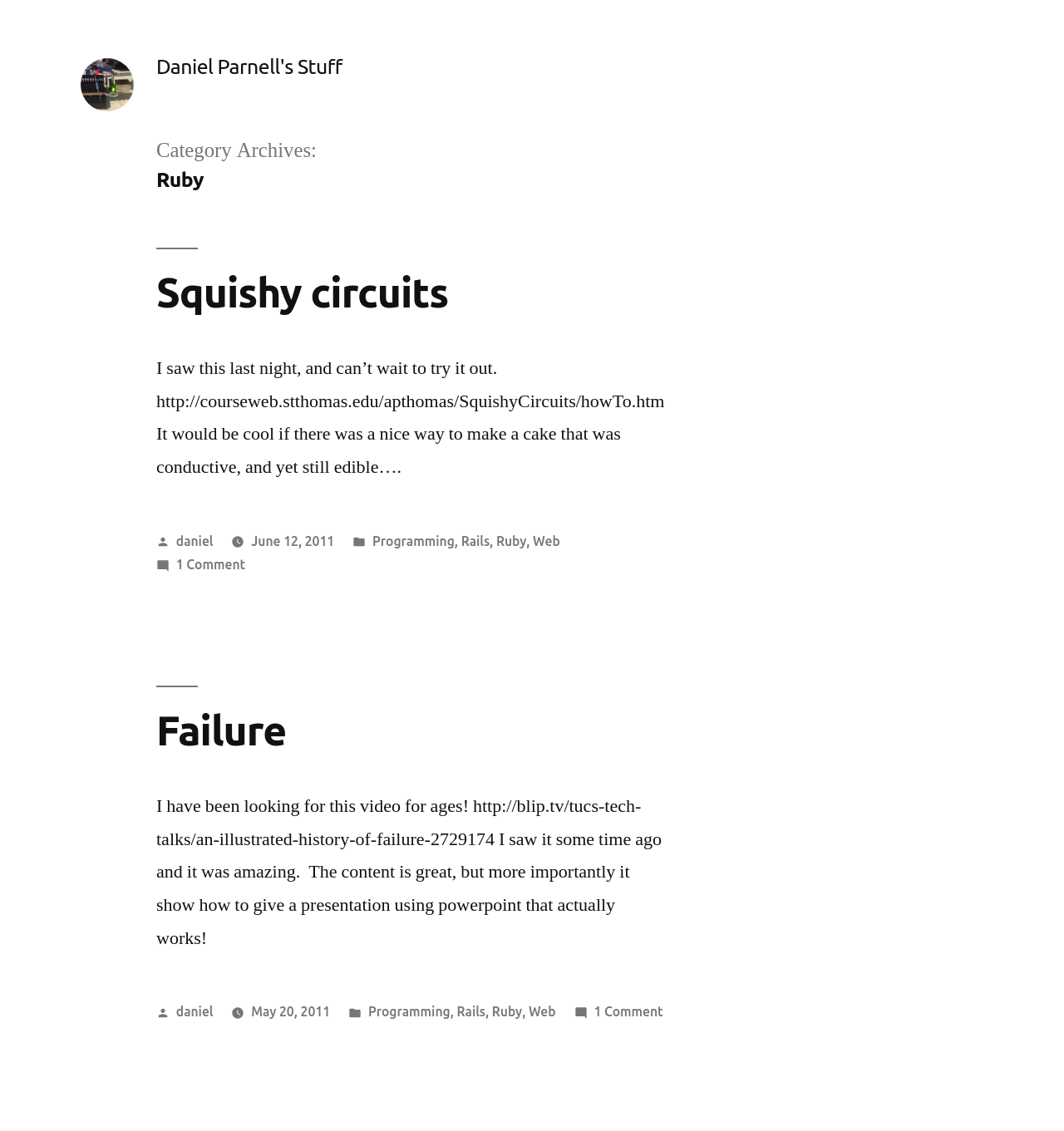Generate a thorough caption that explains the contents of the webpage.

This webpage is a blog titled "Ruby – Daniel Parnell's Stuff" and features two main articles. At the top, there is a link and an image with the same text "Daniel Parnell's Stuff". Below this, there is a header section with the title "Category Archives: Ruby". 

The first article is titled "Squishy circuits" and has a link to the article title. The article text describes a project and provides a link to a how-to guide. Below the article text, there is a footer section with information about the post, including the author "daniel", the date "June 12, 2011", and categories "Programming", "Rails", "Ruby", and "Web". There is also a link to "1 Comment on Squishy circuits".

The second article is titled "Failure" and also has a link to the article title. The article text describes a video about an illustrated history of failure and provides a link to the video. Below the article text, there is a footer section with similar information, including the author "daniel", the date "May 20, 2011", and categories "Programming", "Rails", "Ruby", and "Web". There is also a link to "1 Comment on Failure".